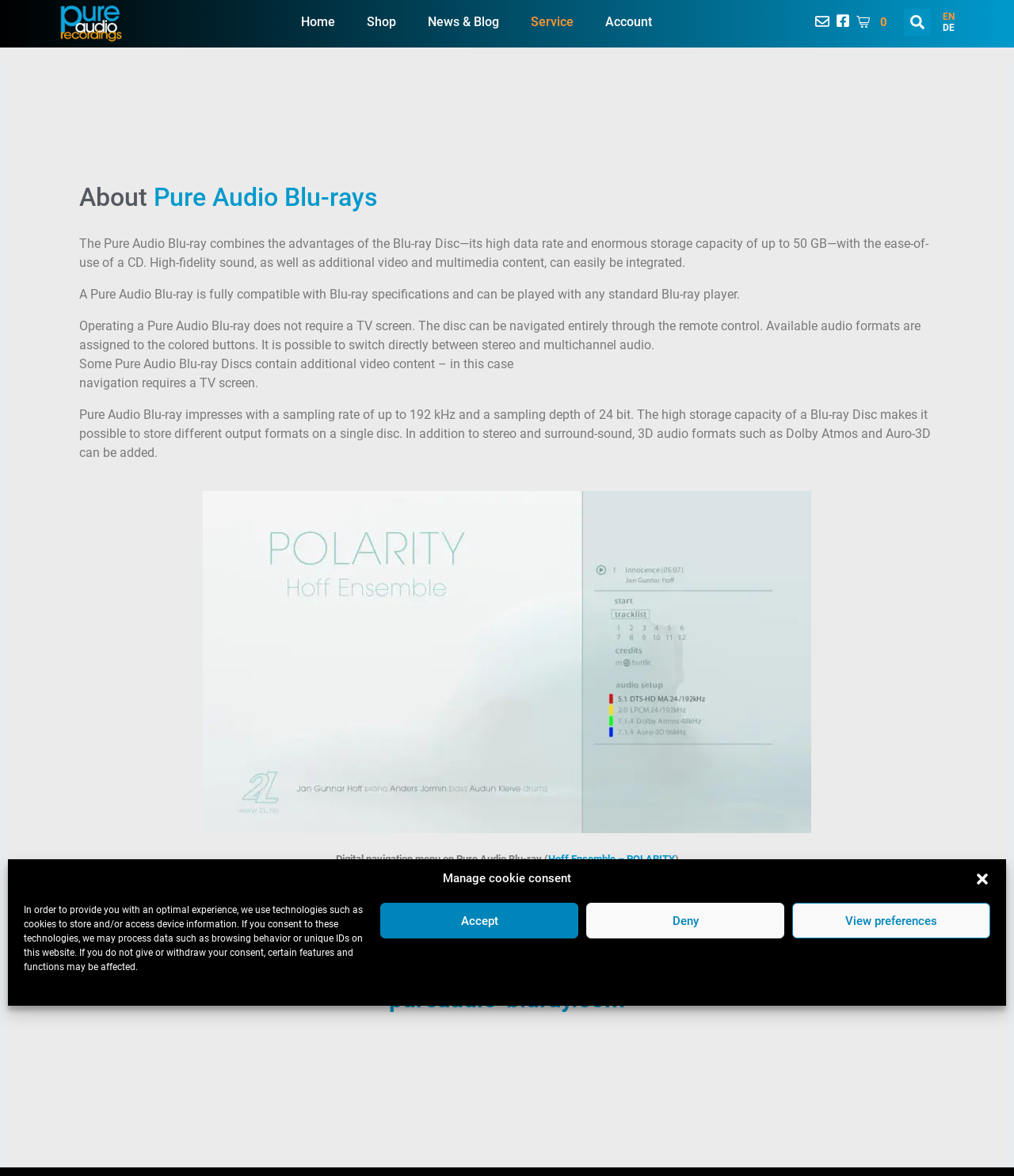Show the bounding box coordinates for the element that needs to be clicked to execute the following instruction: "Click the 'Pure Audio Recordings' link". Provide the coordinates in the form of four float numbers between 0 and 1, i.e., [left, top, right, bottom].

[0.059, 0.013, 0.121, 0.026]